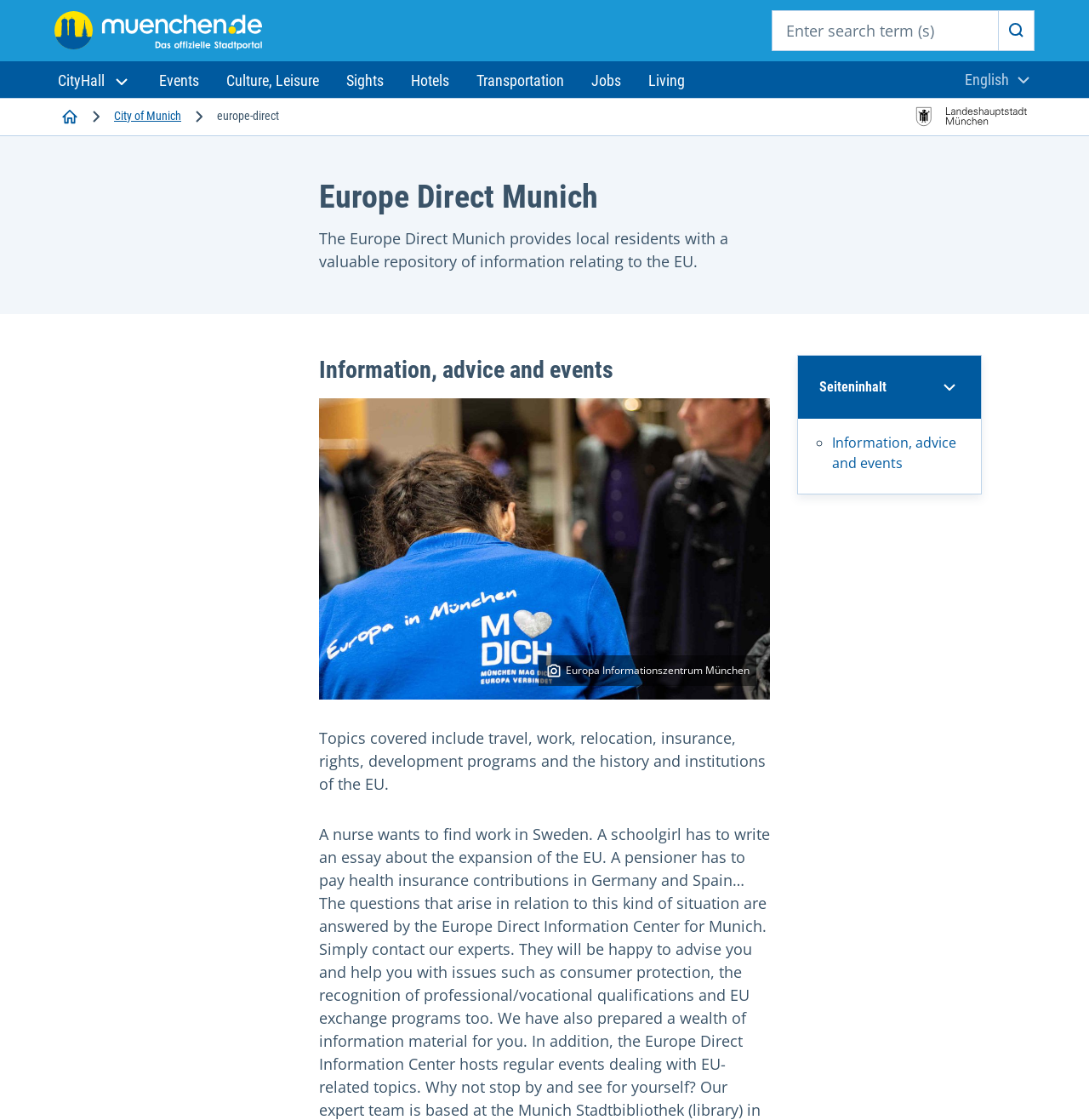Please respond to the question with a concise word or phrase:
What is the purpose of Europe Direct Munich?

Provide information about EU